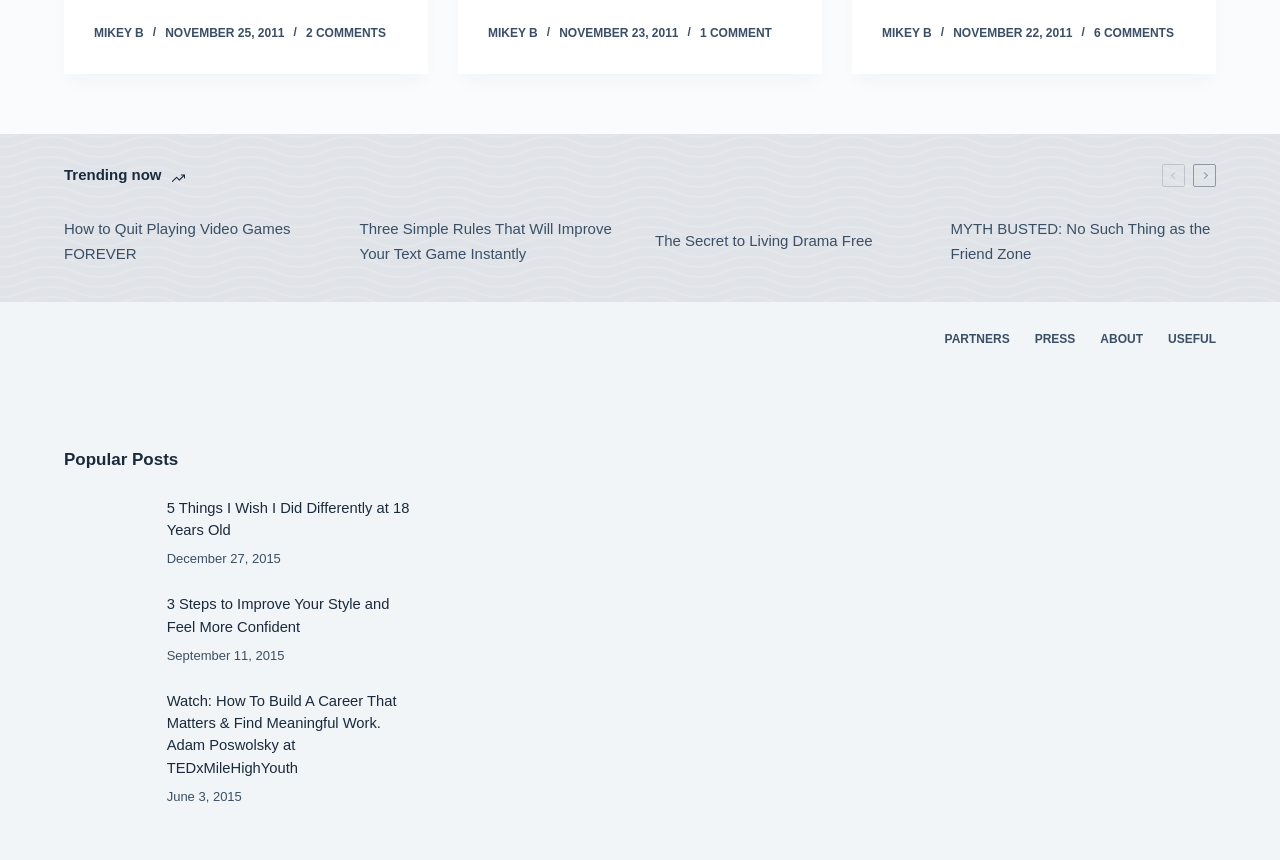Locate the UI element described by Mikey B in the provided webpage screenshot. Return the bounding box coordinates in the format (top-left x, top-left y, bottom-right x, bottom-right y), ensuring all values are between 0 and 1.

[0.073, 0.031, 0.112, 0.047]